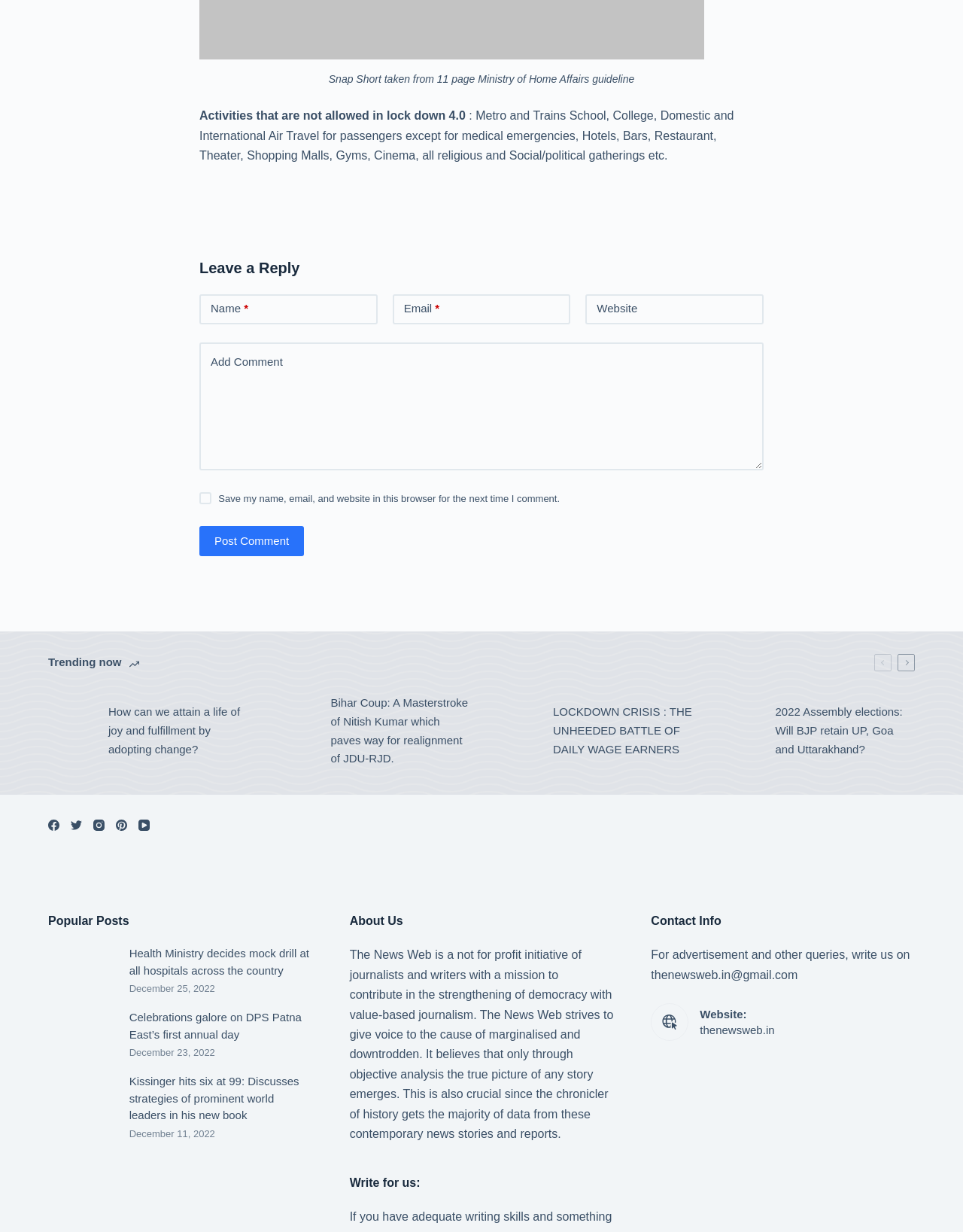Locate the bounding box coordinates of the element I should click to achieve the following instruction: "Click the 'Why Change is so difficult' link".

None